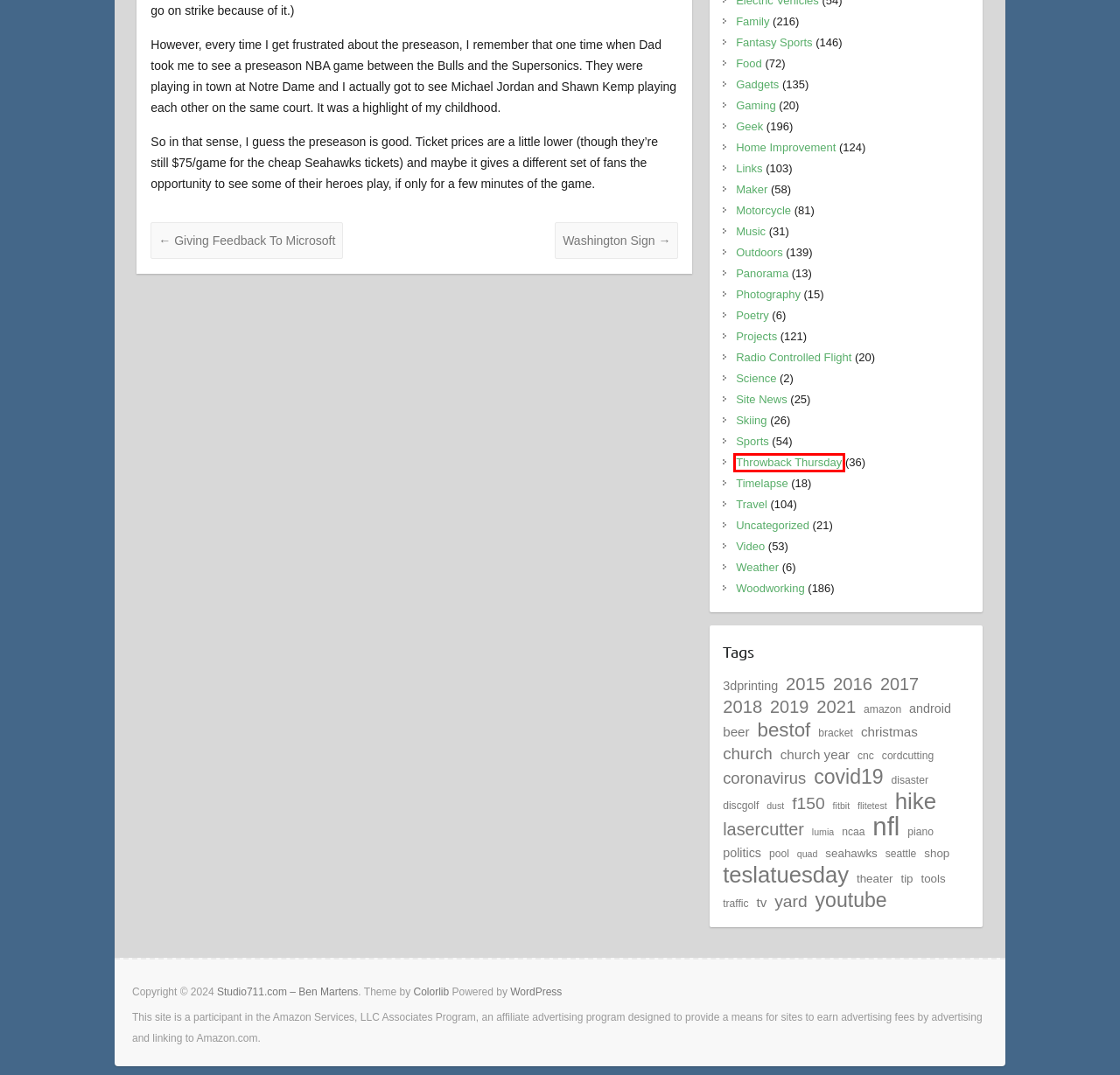Observe the screenshot of a webpage with a red bounding box around an element. Identify the webpage description that best fits the new page after the element inside the bounding box is clicked. The candidates are:
A. seattle – Studio711.com – Ben Martens
B. quad – Studio711.com – Ben Martens
C. seahawks – Studio711.com – Ben Martens
D. flitetest – Studio711.com – Ben Martens
E. Throwback Thursday – Studio711.com – Ben Martens
F. lasercutter – Studio711.com – Ben Martens
G. beer – Studio711.com – Ben Martens
H. politics – Studio711.com – Ben Martens

E